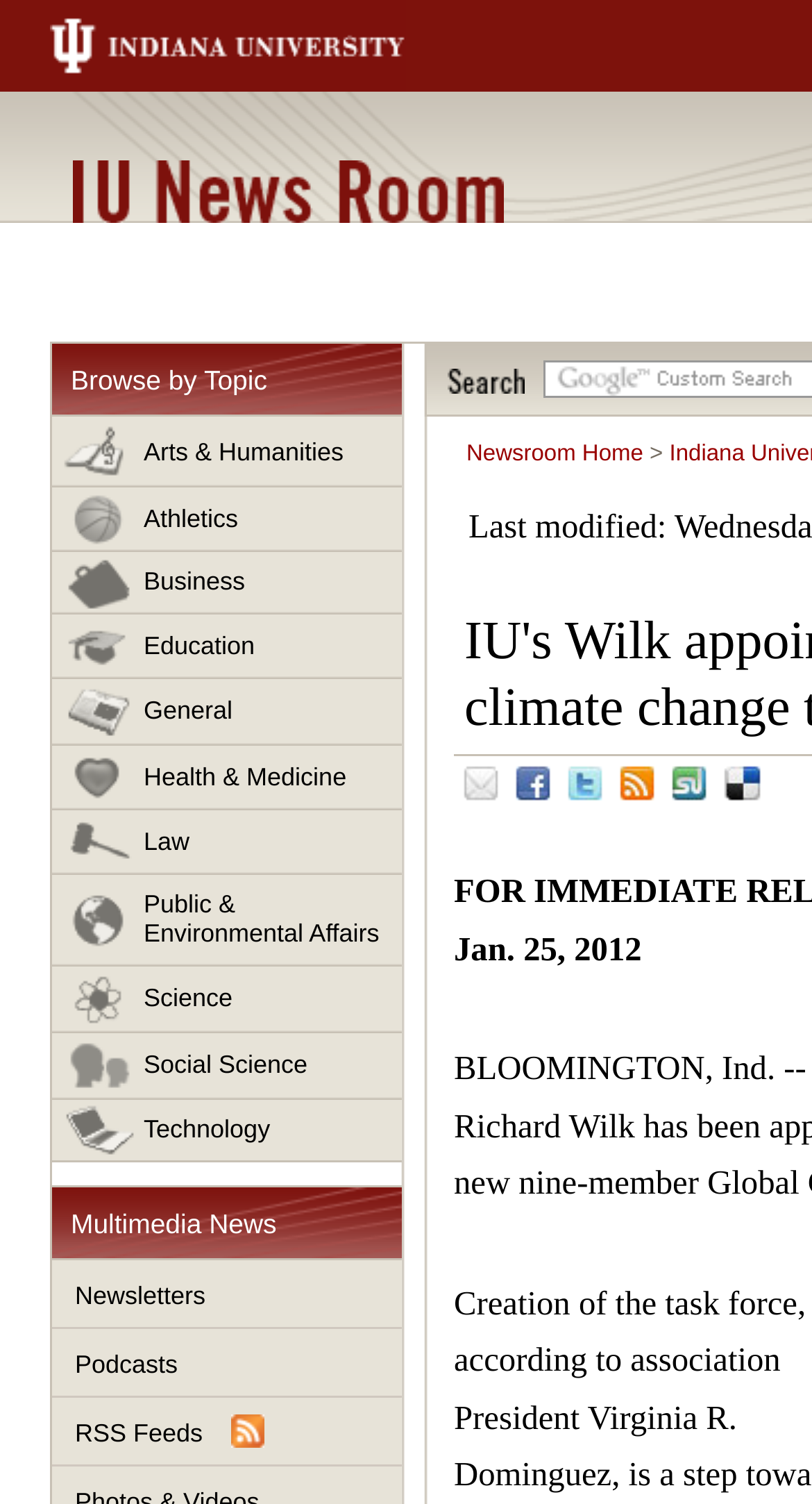Give the bounding box coordinates for the element described by: "Public & Environmental Affairs".

[0.064, 0.582, 0.495, 0.643]